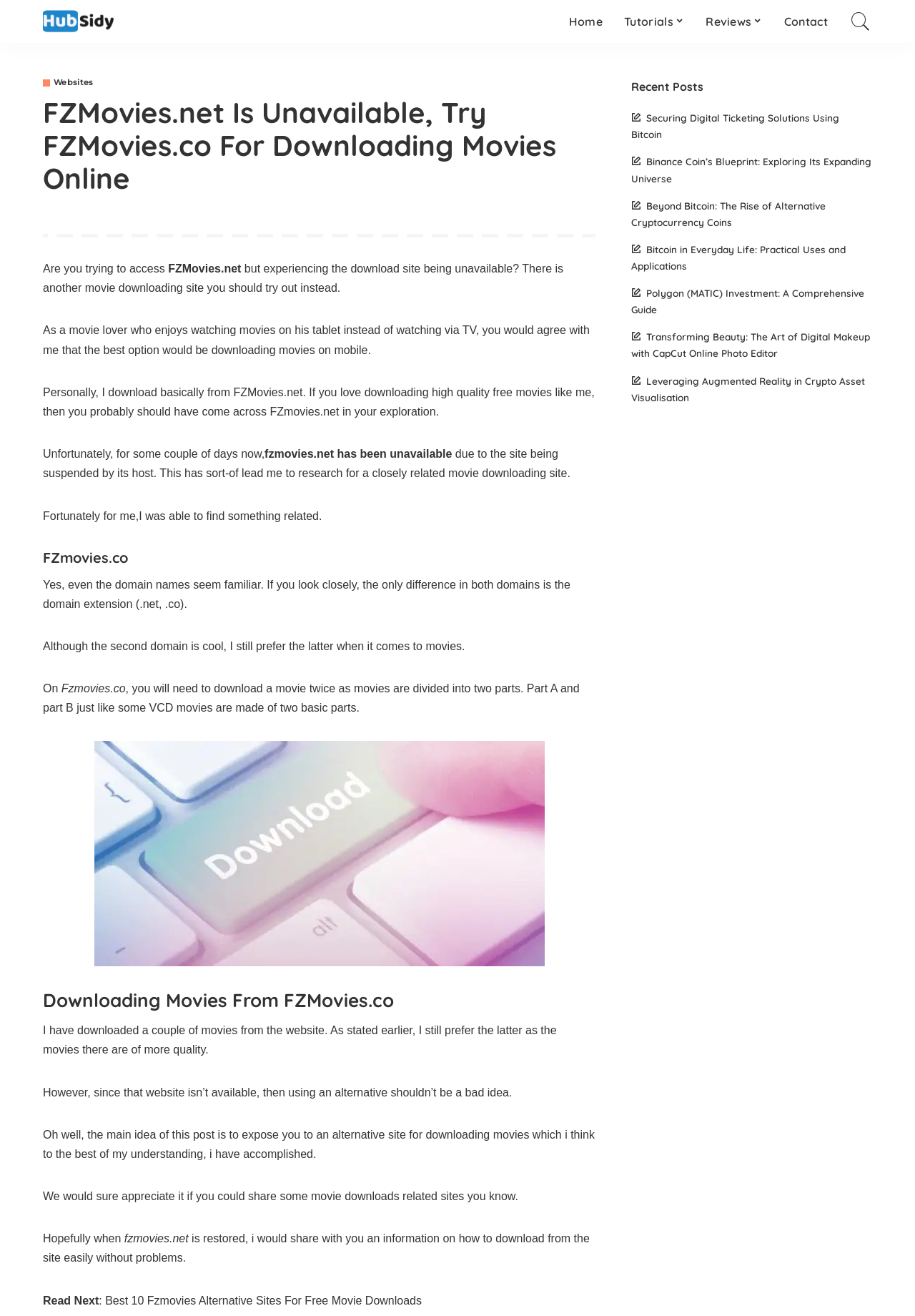Using the element description: "Tutorials", determine the bounding box coordinates for the specified UI element. The coordinates should be four float numbers between 0 and 1, [left, top, right, bottom].

[0.67, 0.0, 0.76, 0.033]